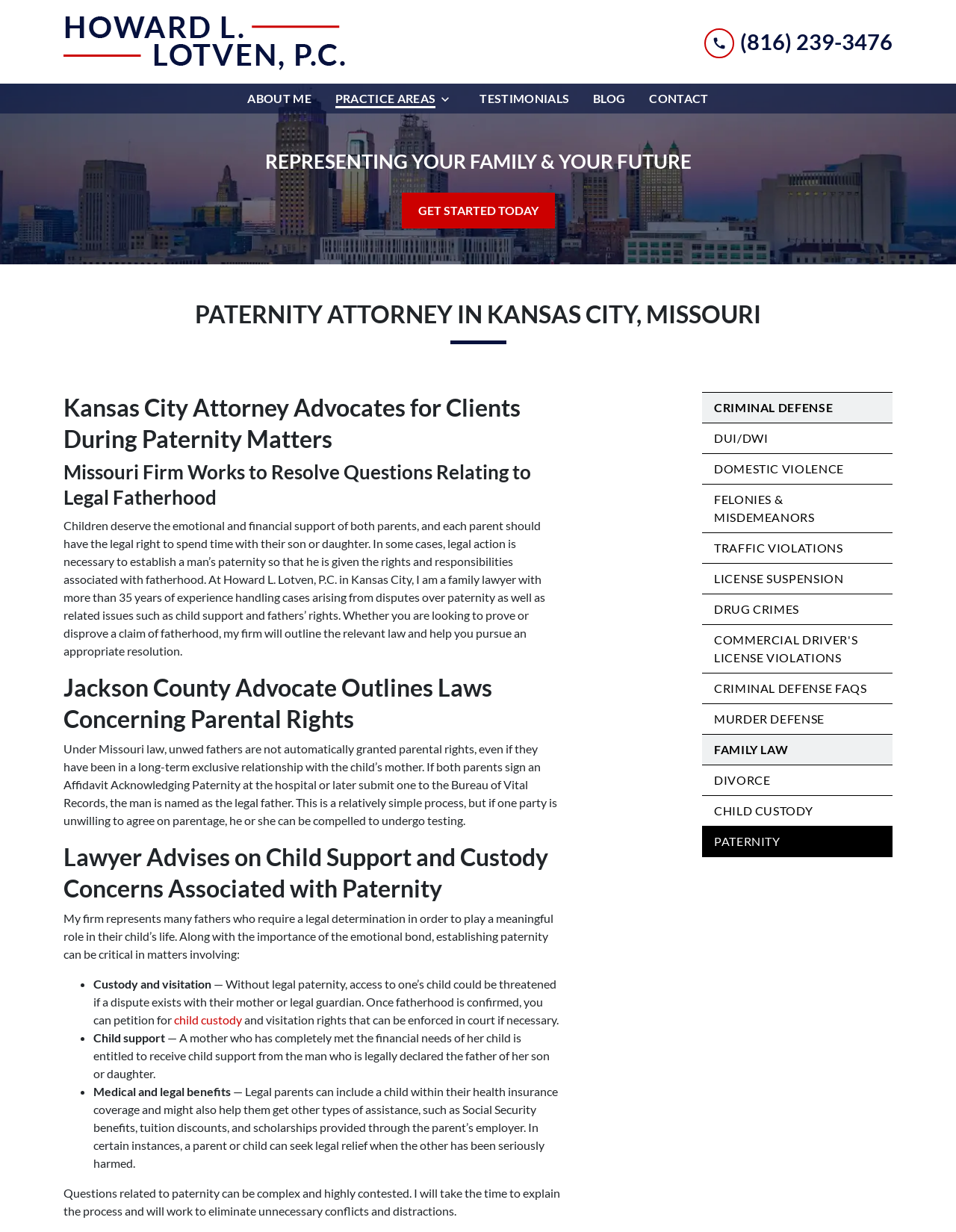What is the location of the attorney's practice?
Answer the question with a thorough and detailed explanation.

I found the answer by looking at the meta description and the headings on the webpage, which mention 'Kansas City, MO Paternity Attorney' and 'Kansas City Attorney Advocates for Clients During Paternity Matters'.